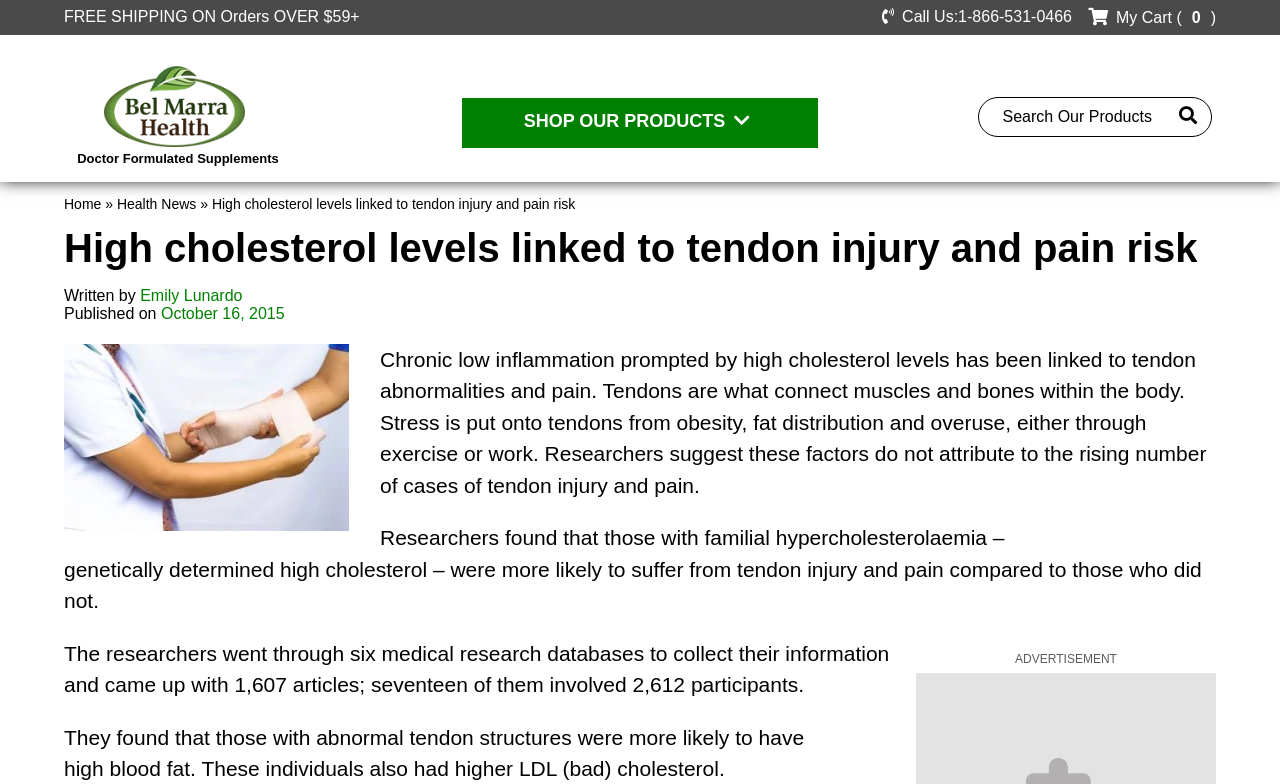What is the date of publication of the article?
Answer the question in a detailed and comprehensive manner.

The date of publication is mentioned in the article as 'October 16, 2015', which is displayed below the author's name.